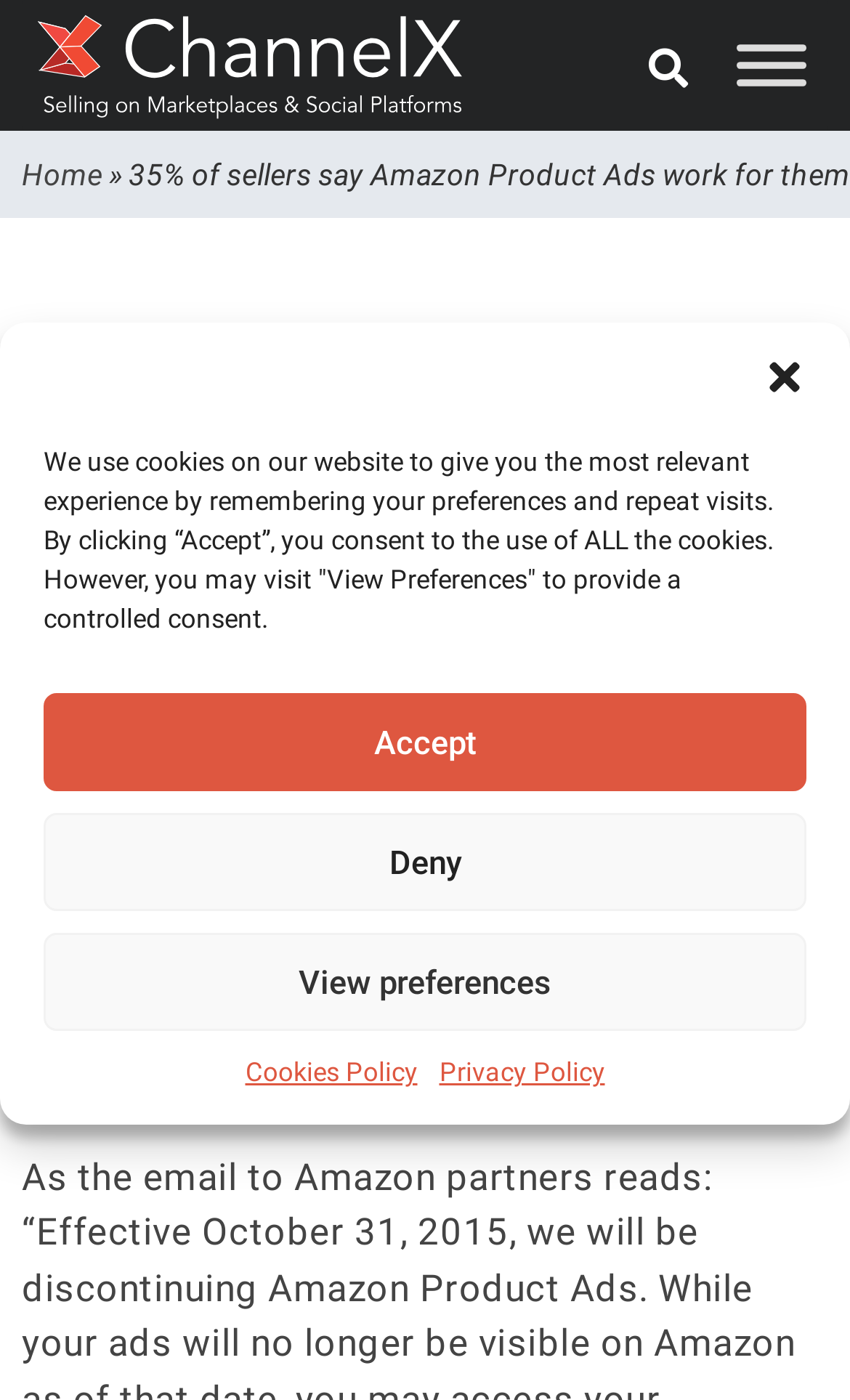Bounding box coordinates should be in the format (top-left x, top-left y, bottom-right x, bottom-right y) and all values should be floating point numbers between 0 and 1. Determine the bounding box coordinate for the UI element described as: Cookies Policy

[0.288, 0.752, 0.491, 0.78]